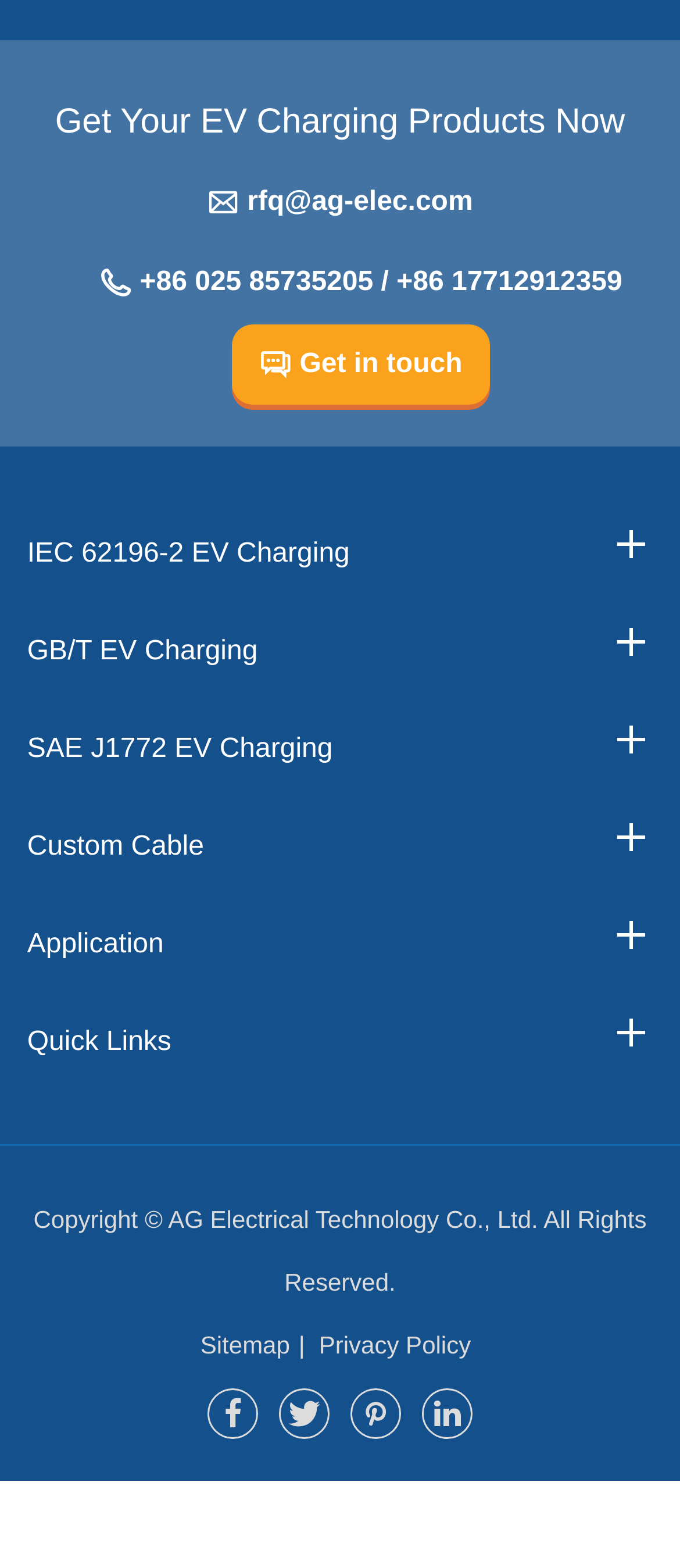Please find the bounding box coordinates for the clickable element needed to perform this instruction: "Get in touch with the company".

[0.341, 0.206, 0.721, 0.258]